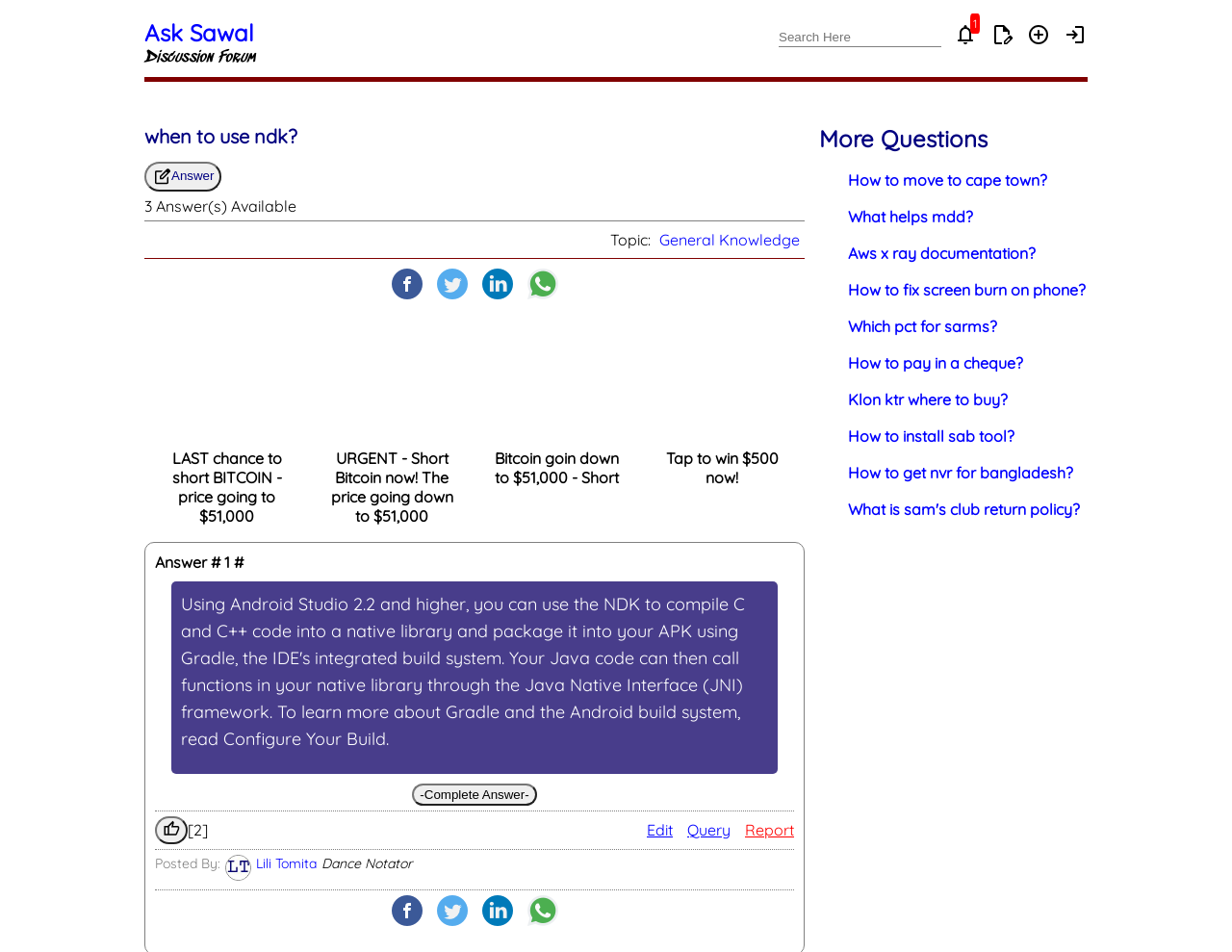Specify the bounding box coordinates of the element's area that should be clicked to execute the given instruction: "Sign in or sign out". The coordinates should be four float numbers between 0 and 1, i.e., [left, top, right, bottom].

[0.862, 0.023, 0.883, 0.053]